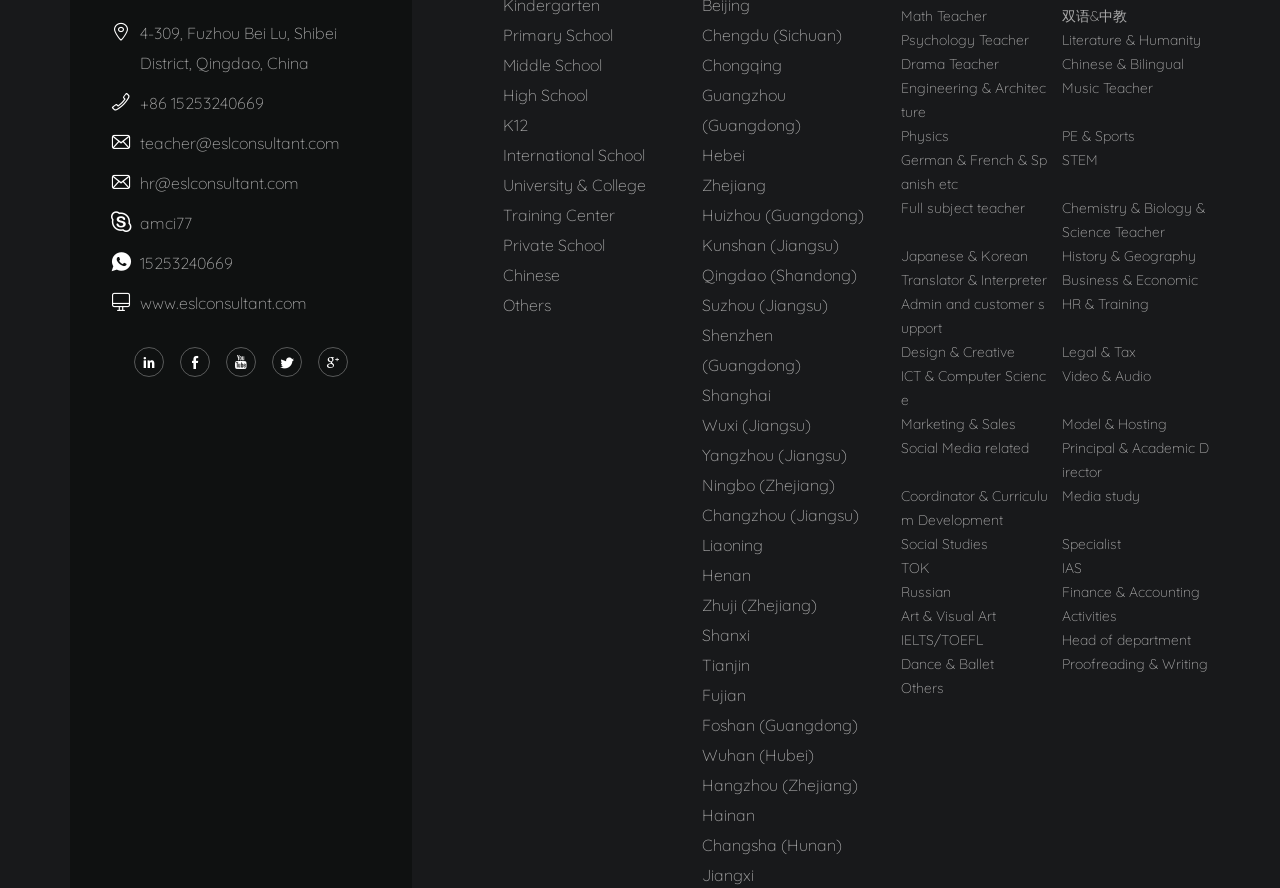Using the elements shown in the image, answer the question comprehensively: What is the last location listed under 'Locations'?

I scrolled down to the 'Locations' section and found the last link, which is 'Fujian', listed at the bottom of the section.